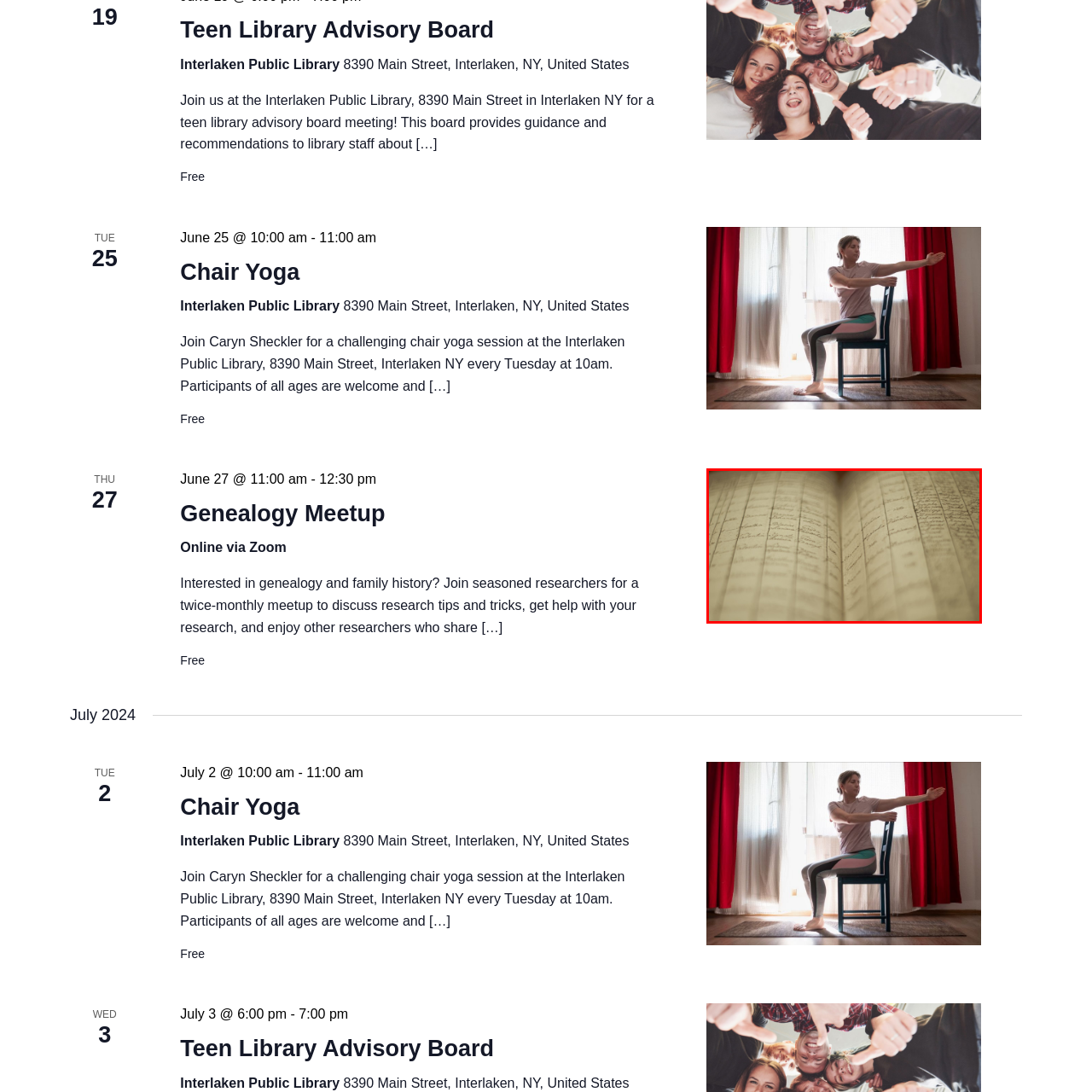Analyze and describe the image content within the red perimeter in detail.

The image depicts a close-up view of an open ledger or record book, showcasing neatly lined pages filled with handwritten text. The focus is on the interior pages, which appear to be aging gracefully, suggesting the importance of the information recorded within. This type of archival material is often used in genealogy research, as it can hold vital historical data such as birth and death records, family lineage, and significant events. Such documents play a crucial role for individuals interested in tracing their ancestry and understanding their family history in events like the "Genealogy Meetup" at the Interlaken Public Library, where participants can share insights and tips about research techniques in genealogy.